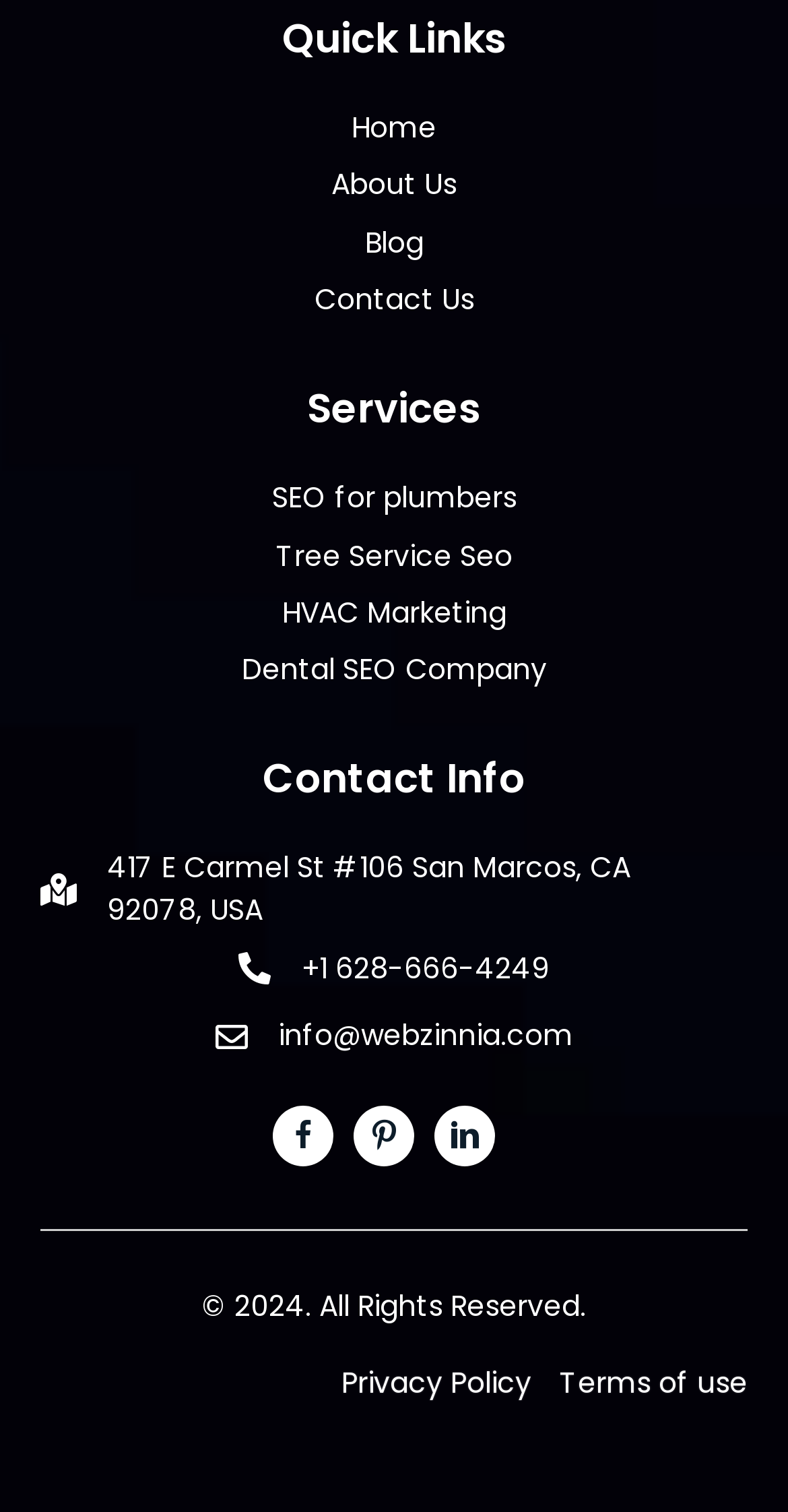Please specify the bounding box coordinates of the region to click in order to perform the following instruction: "go to home page".

[0.446, 0.071, 0.554, 0.098]